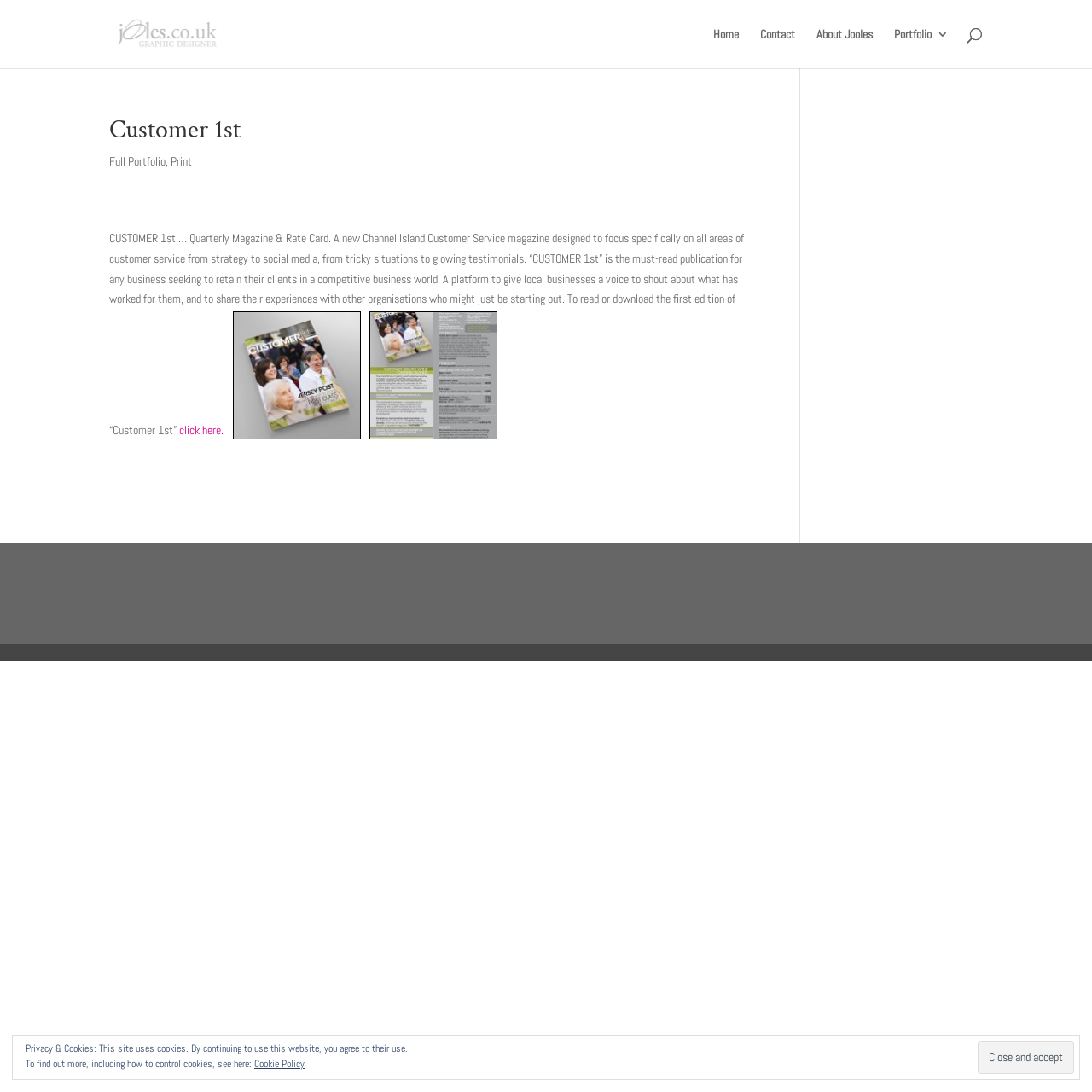Determine the bounding box of the UI element mentioned here: "Portfolio". The coordinates must be in the format [left, top, right, bottom] with values ranging from 0 to 1.

[0.819, 0.026, 0.869, 0.062]